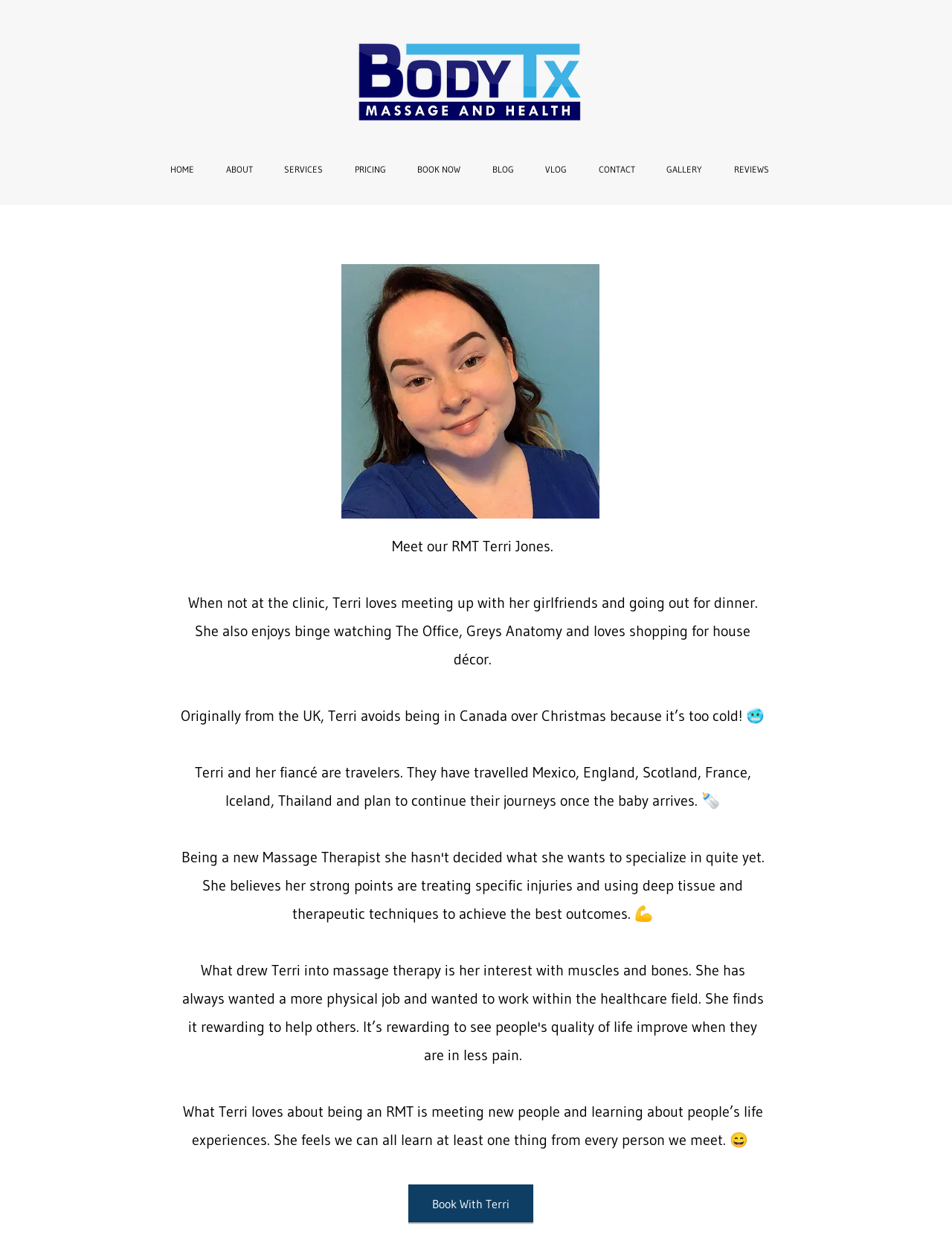Provide the bounding box coordinates for the specified HTML element described in this description: "Book Now". The coordinates should be four float numbers ranging from 0 to 1, in the format [left, top, right, bottom].

[0.422, 0.128, 0.5, 0.146]